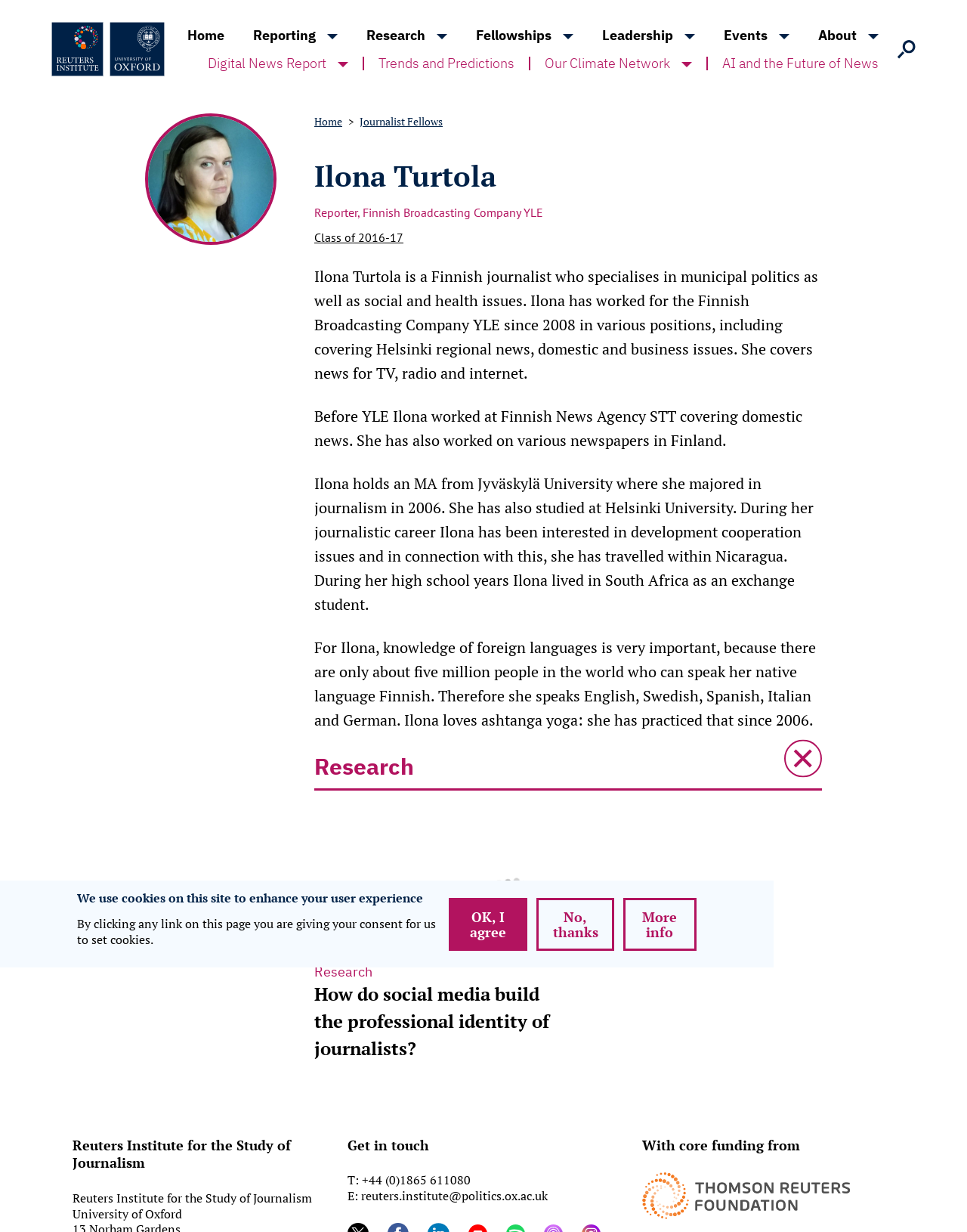Determine the bounding box coordinates of the area to click in order to meet this instruction: "Click the Reuters Logo".

[0.075, 0.024, 0.157, 0.056]